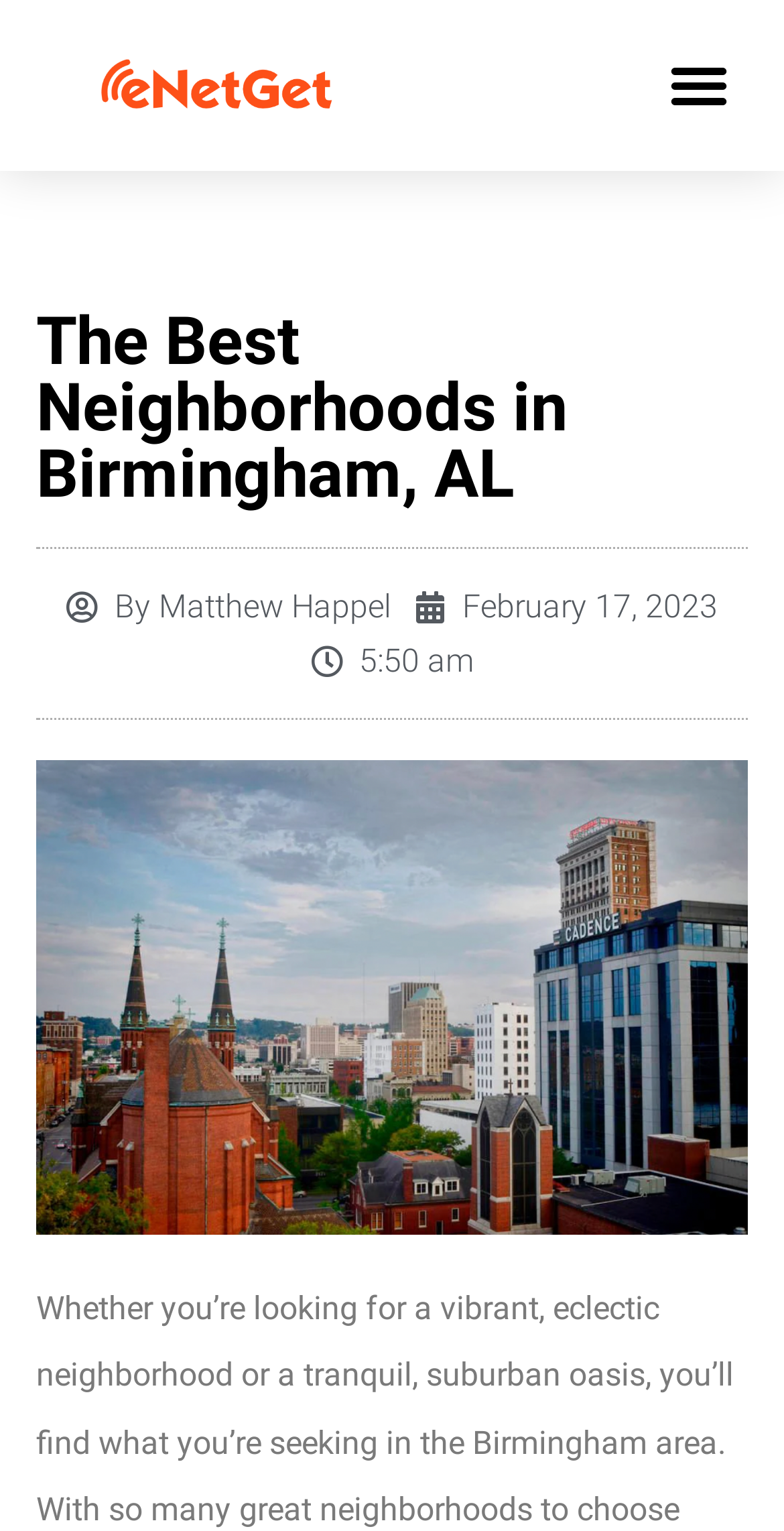What is the date of this article?
Using the image, respond with a single word or phrase.

February 17, 2023